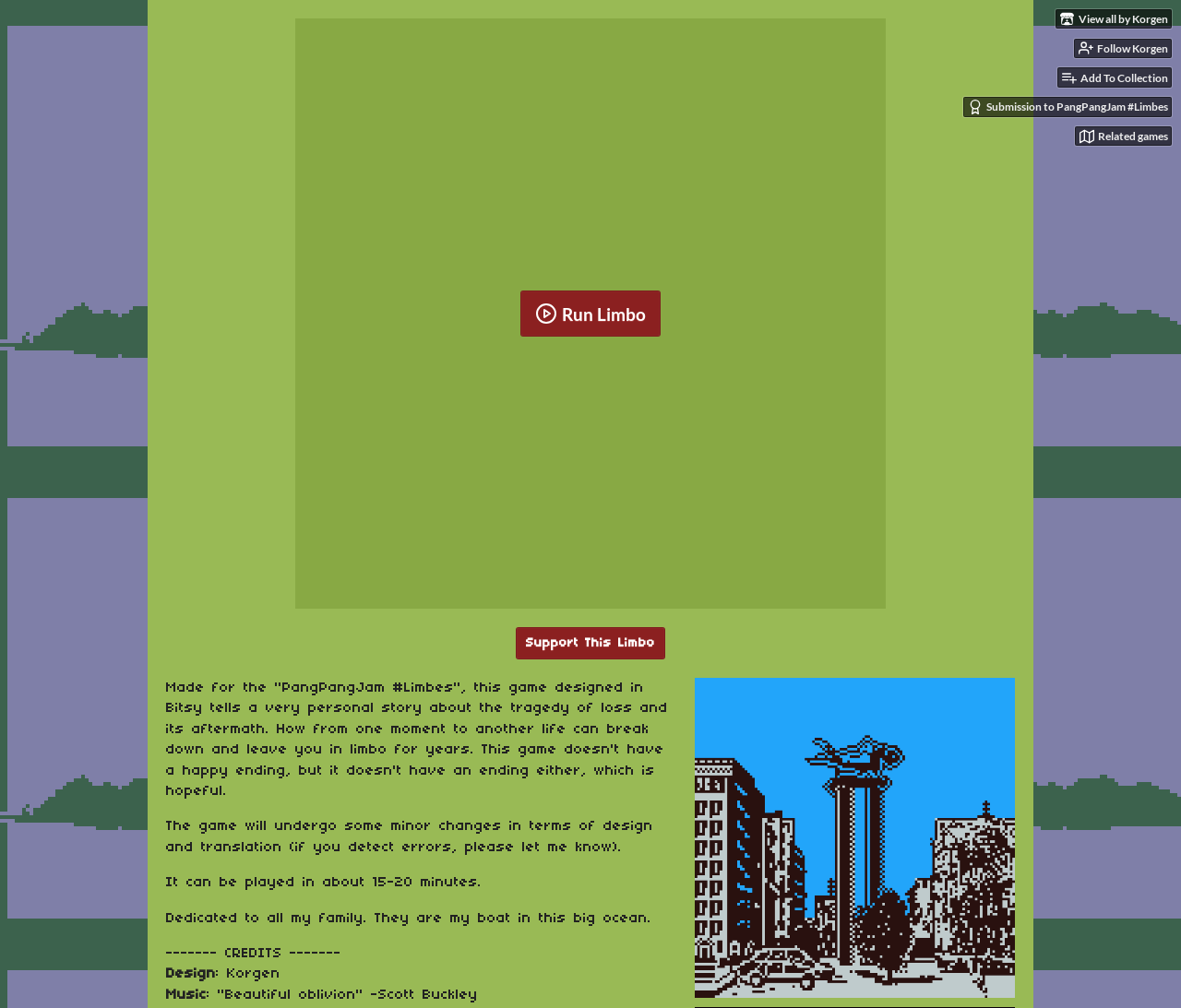Offer a meticulous description of the webpage's structure and content.

This webpage is about a game called "The Limbo of Loss" created by Korgen. At the top right corner, there are four links: "View all by Korgen", "Follow Korgen", "Add To Collection", and "Submission to PangPangJam #Limbes", each accompanied by a small image. Below these links, there is another link "Related games" with an image.

In the middle of the page, there is a prominent button "Run Limbo" with an image, allowing users to play the game. Below the button, there is a link "Support This Limbo".

The main content of the page is a series of paragraphs describing the game. The first paragraph explains that the game is a personal story about the tragedy of loss and its aftermath, and how life can break down and leave one in limbo for years. The second paragraph mentions that the game will undergo minor changes in design and translation. The third paragraph informs that the game can be played in about 15-20 minutes. The fourth paragraph is a dedication to the creator's family.

Following the descriptive paragraphs, there is a section titled "CREDITS" with details about the game's design and music, credited to Korgen. At the bottom right corner, there is a link with an image, but its purpose is unclear.

Overall, the webpage provides information about the game, its creator, and how to play or support it, with a focus on the game's personal and emotional story.